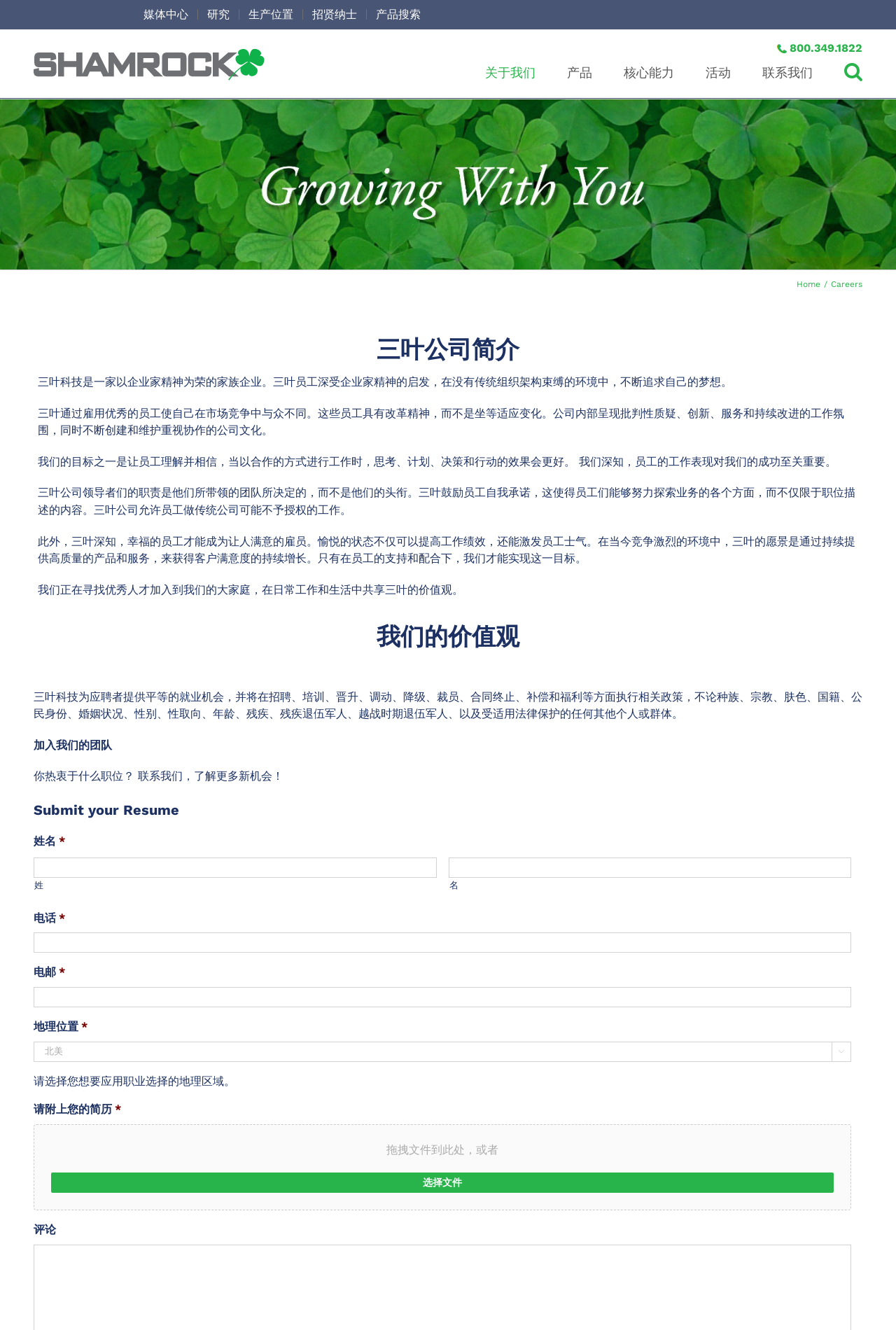What is the company's attitude towards employees?
Answer with a single word or short phrase according to what you see in the image.

Respect and empowerment